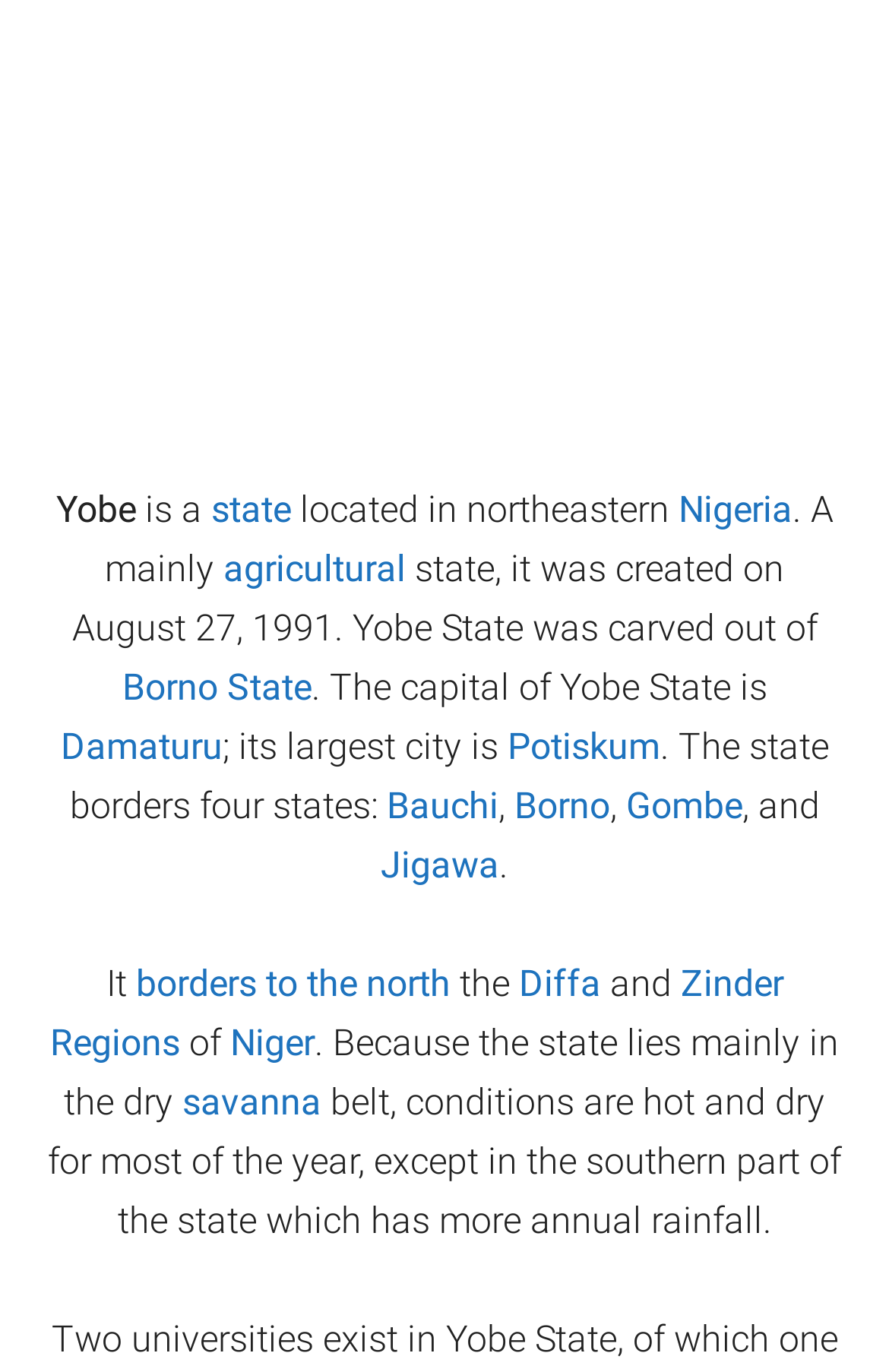Please provide the bounding box coordinates for the UI element as described: "Potiskum". The coordinates must be four floats between 0 and 1, represented as [left, top, right, bottom].

[0.571, 0.528, 0.742, 0.56]